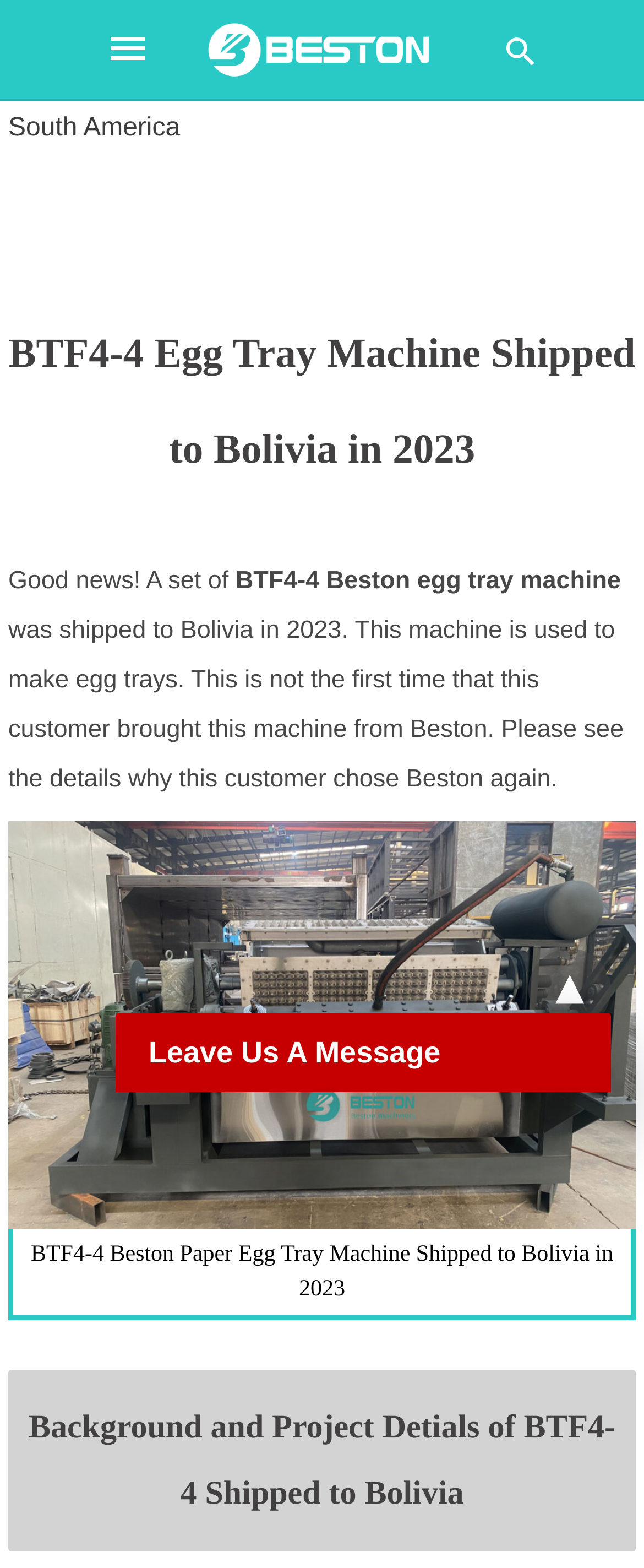What is the purpose of the BTF4-4 machine?
Please use the visual content to give a single word or phrase answer.

Make egg trays